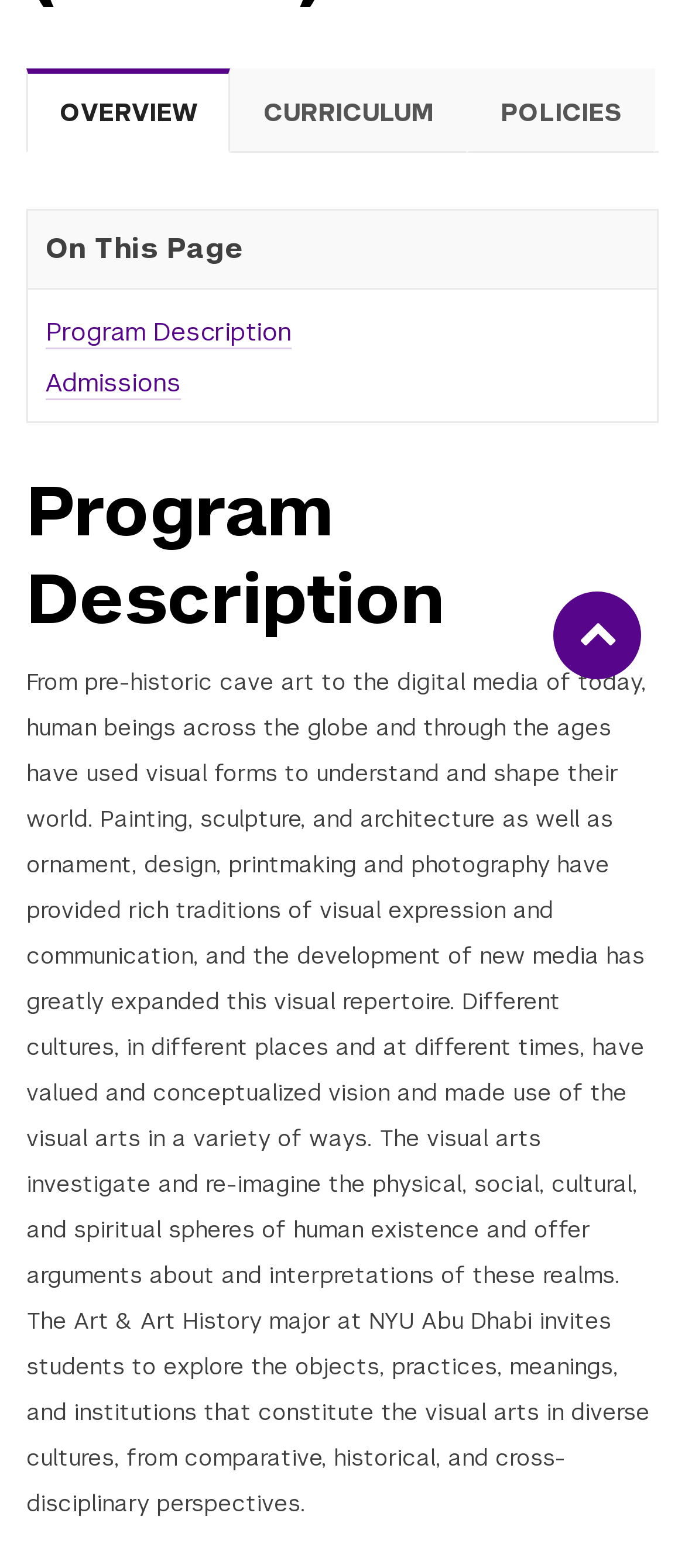Please locate the UI element described by "Overview" and provide its bounding box coordinates.

[0.038, 0.043, 0.336, 0.097]